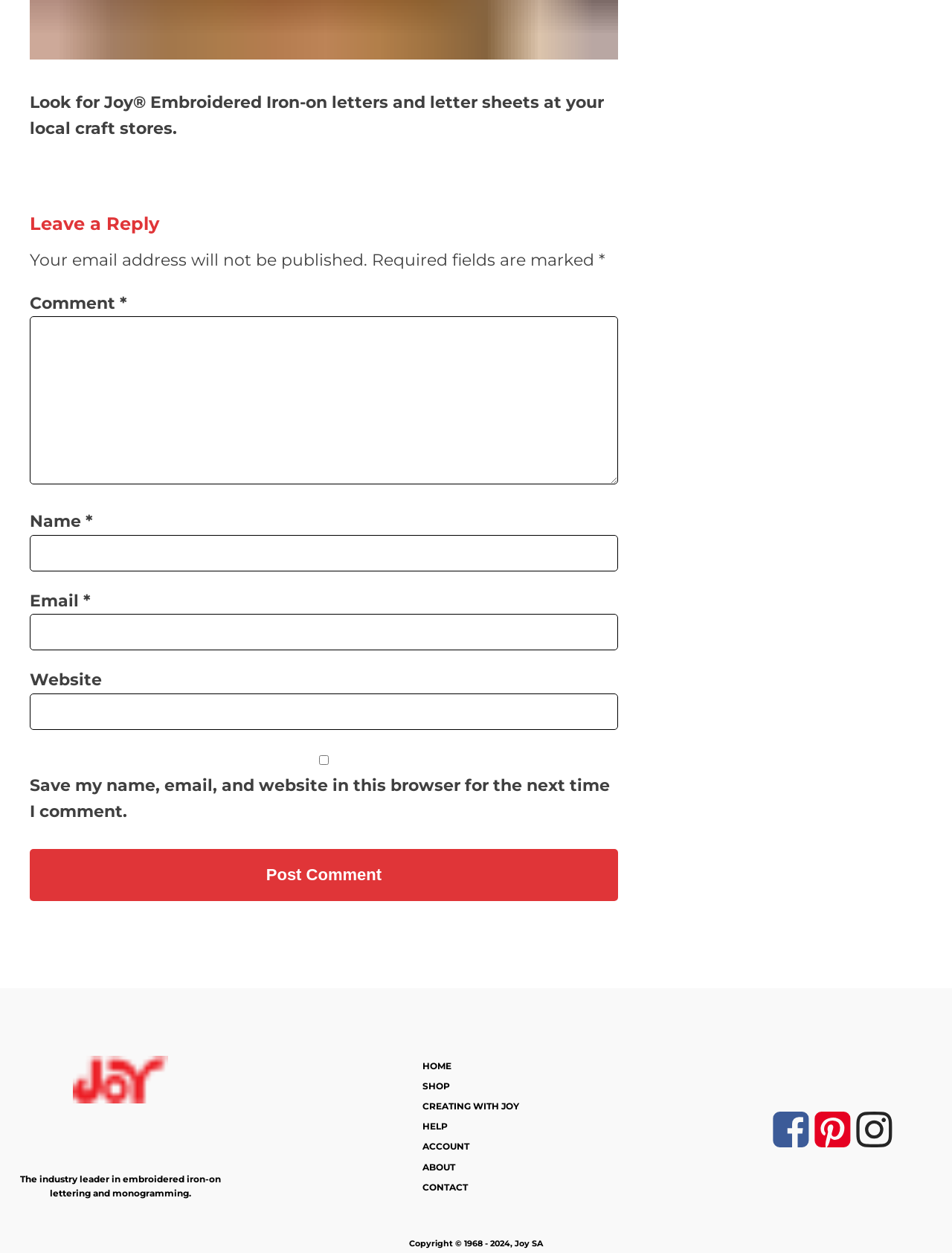Find the bounding box coordinates of the element's region that should be clicked in order to follow the given instruction: "Go to the home page". The coordinates should consist of four float numbers between 0 and 1, i.e., [left, top, right, bottom].

[0.443, 0.845, 0.474, 0.856]